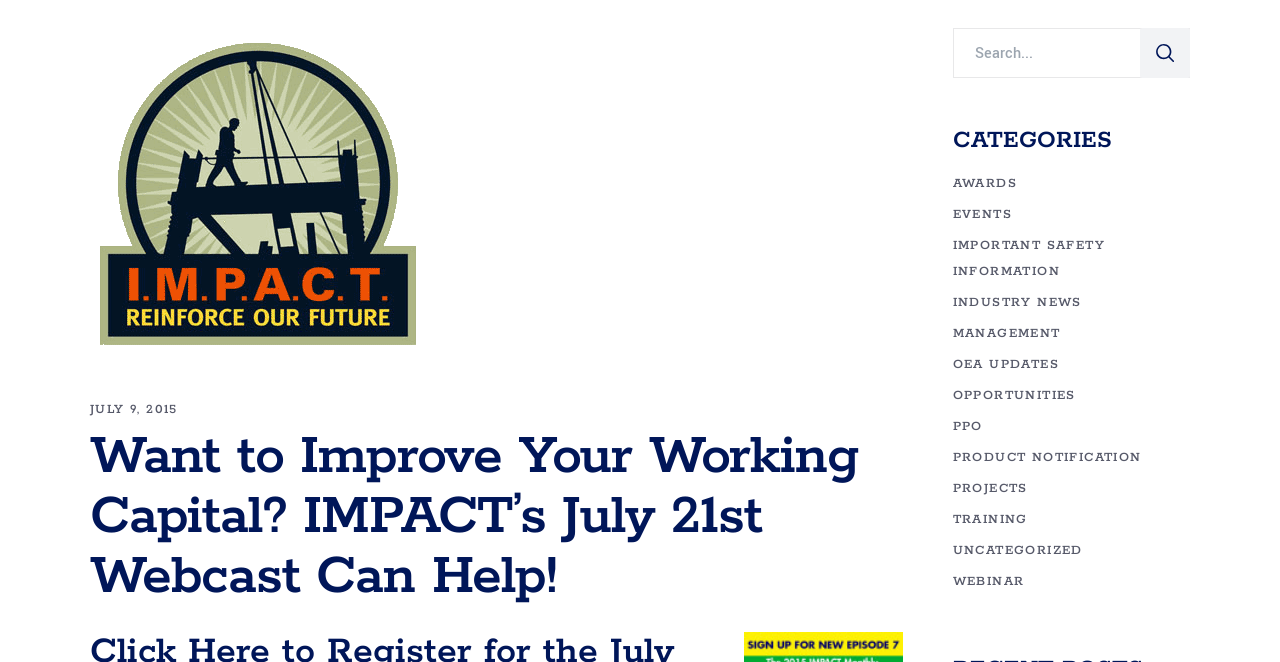Identify the bounding box for the UI element that is described as follows: "name="s" placeholder="Search..." title="Search for:"".

[0.745, 0.044, 0.89, 0.116]